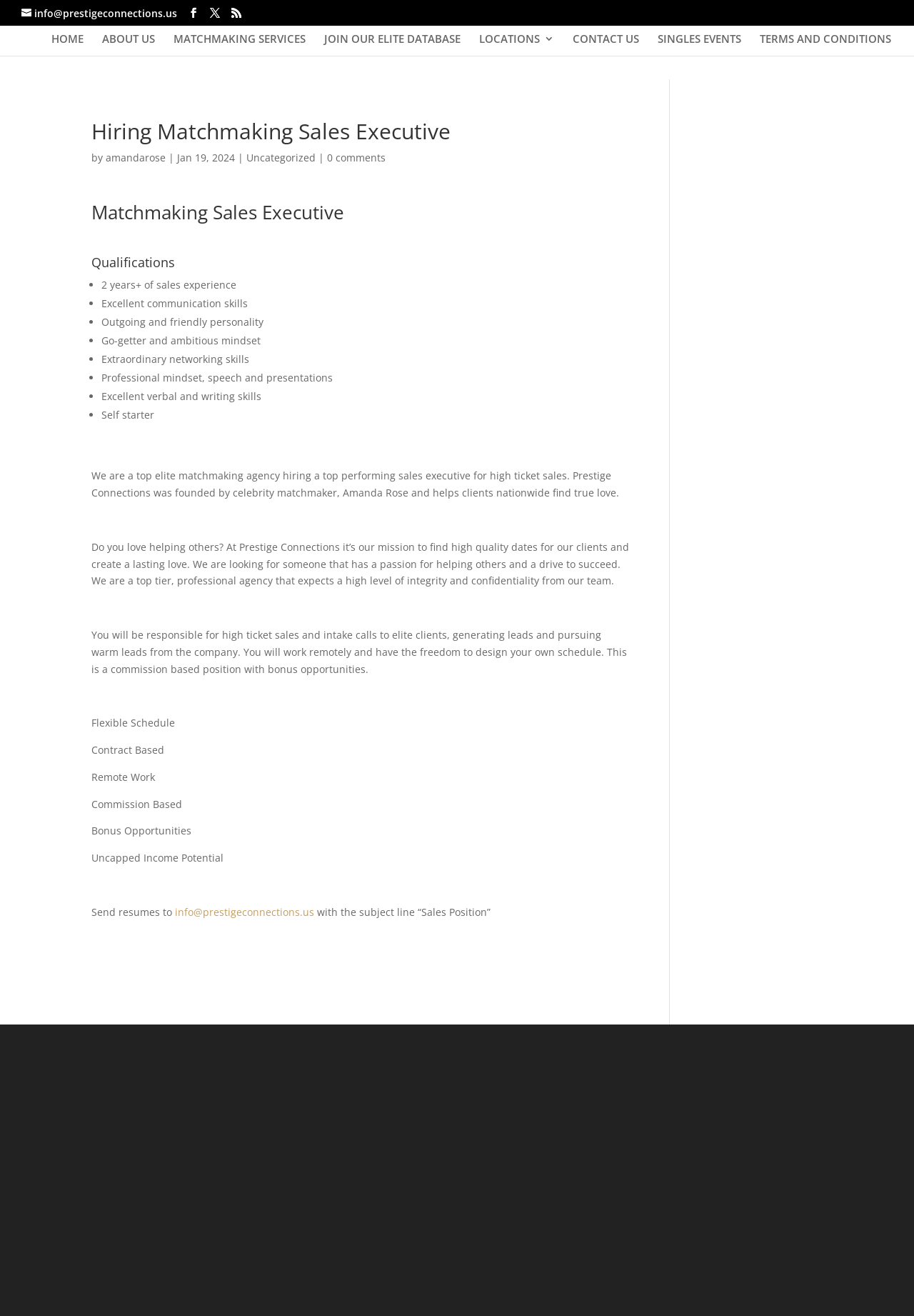What is the basis of the sales executive's compensation?
Look at the image and answer the question with a single word or phrase.

Commission based